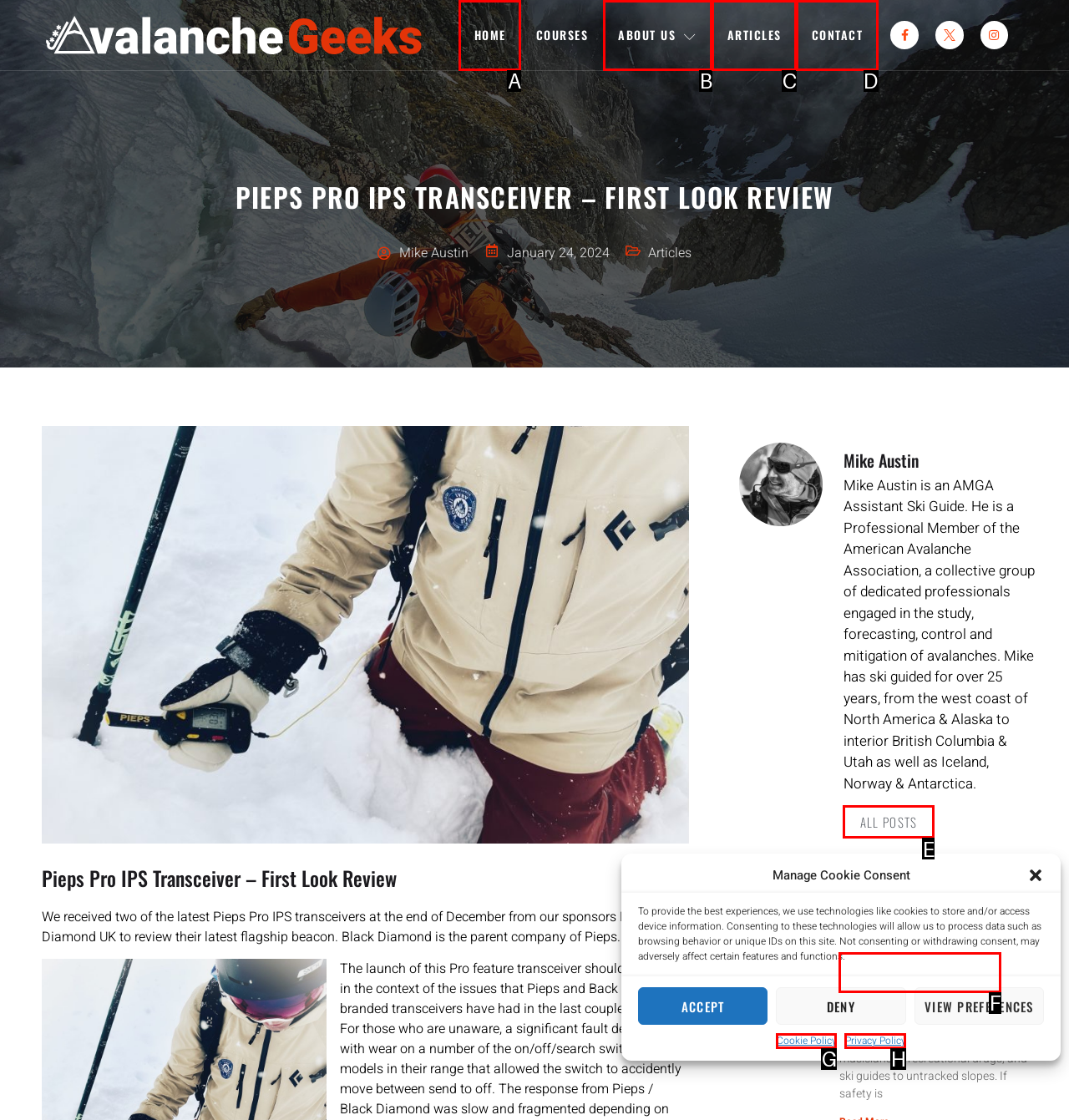Find the HTML element that matches the description: Cookie Policy
Respond with the corresponding letter from the choices provided.

G